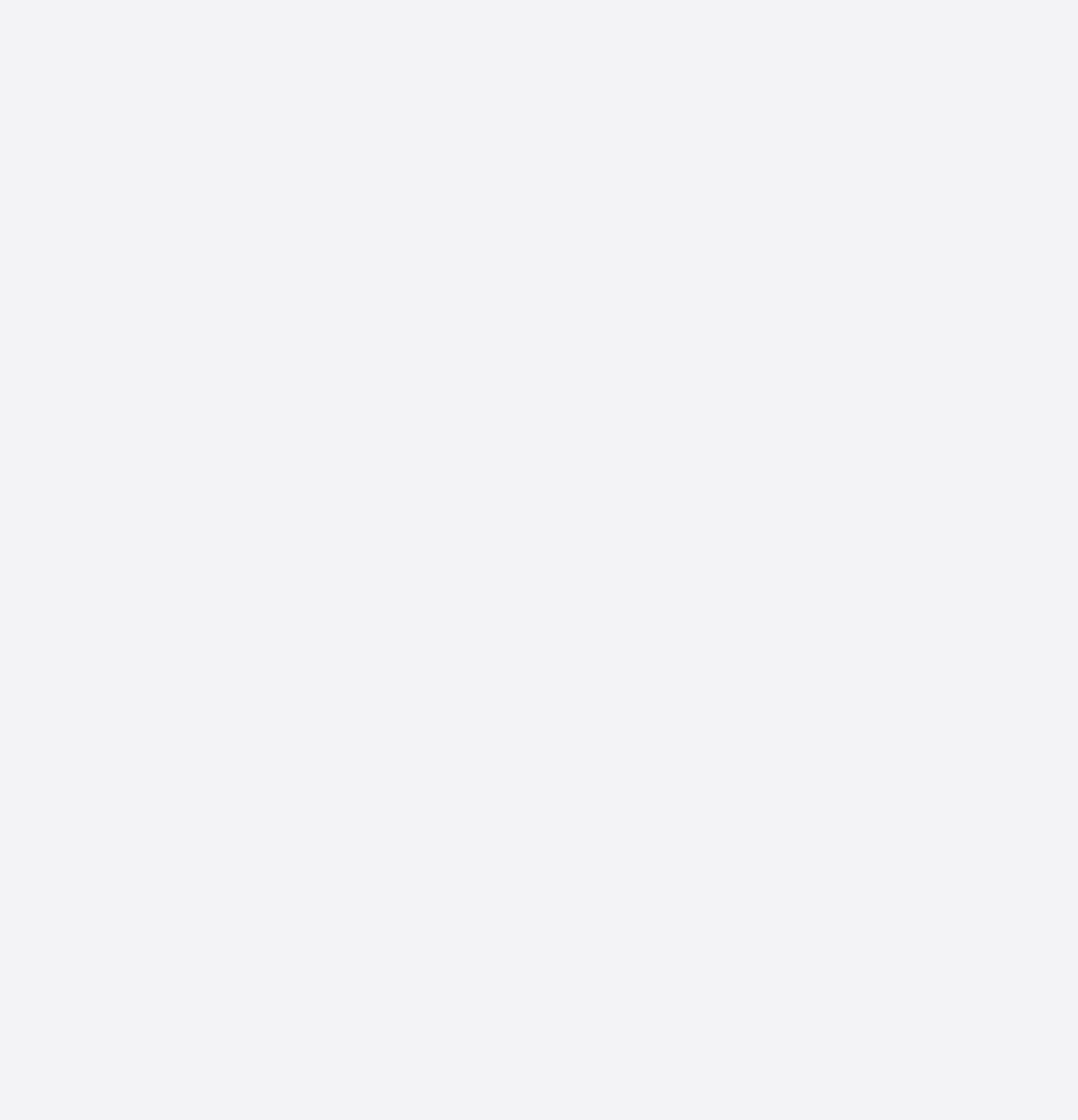Please provide a short answer using a single word or phrase for the question:
What is the date of the Taimei Technology Clinical Data Summit?

4月23日